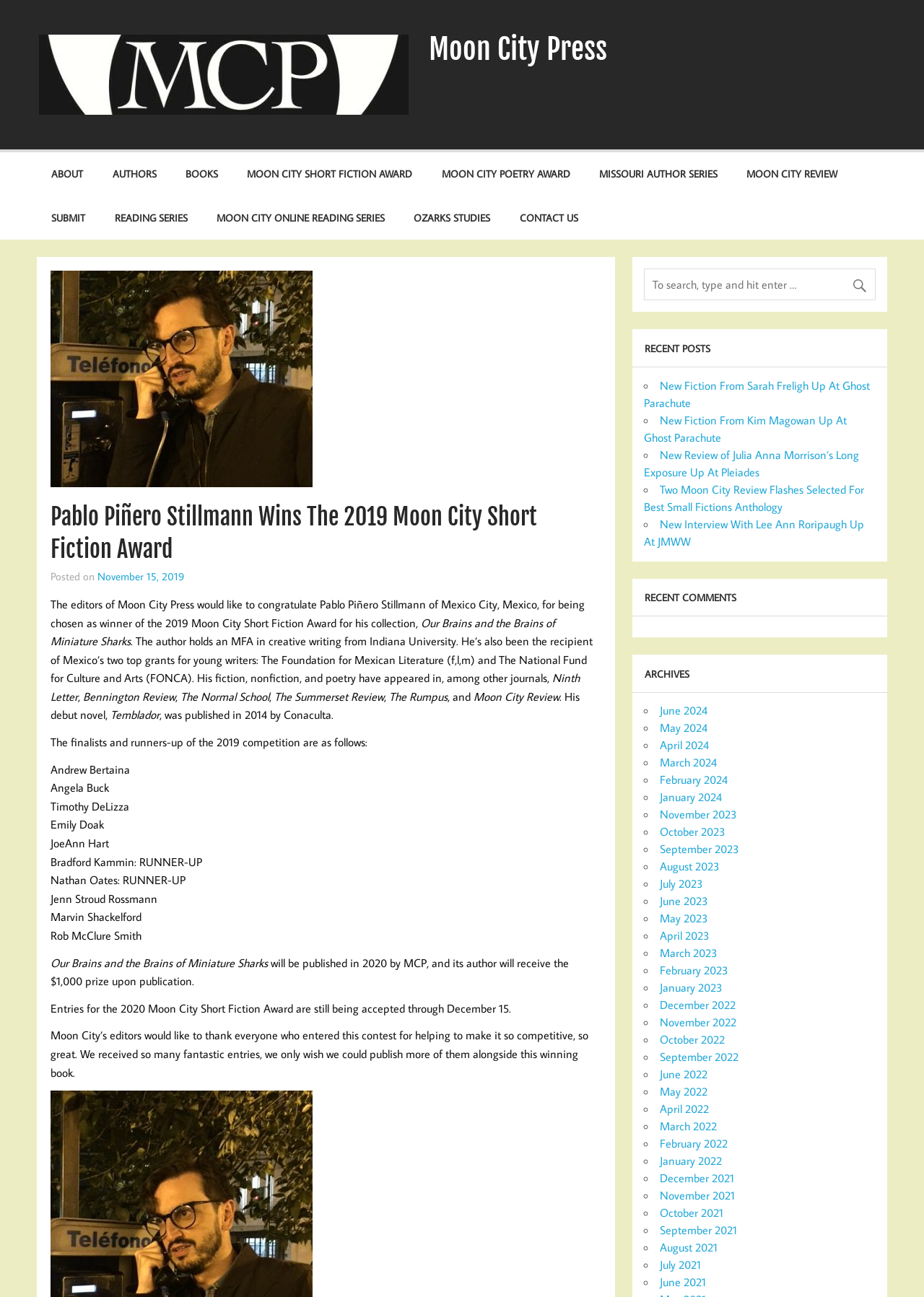What is the title of the winning collection?
Refer to the screenshot and answer in one word or phrase.

Our Brains and the Brains of Miniature Sharks